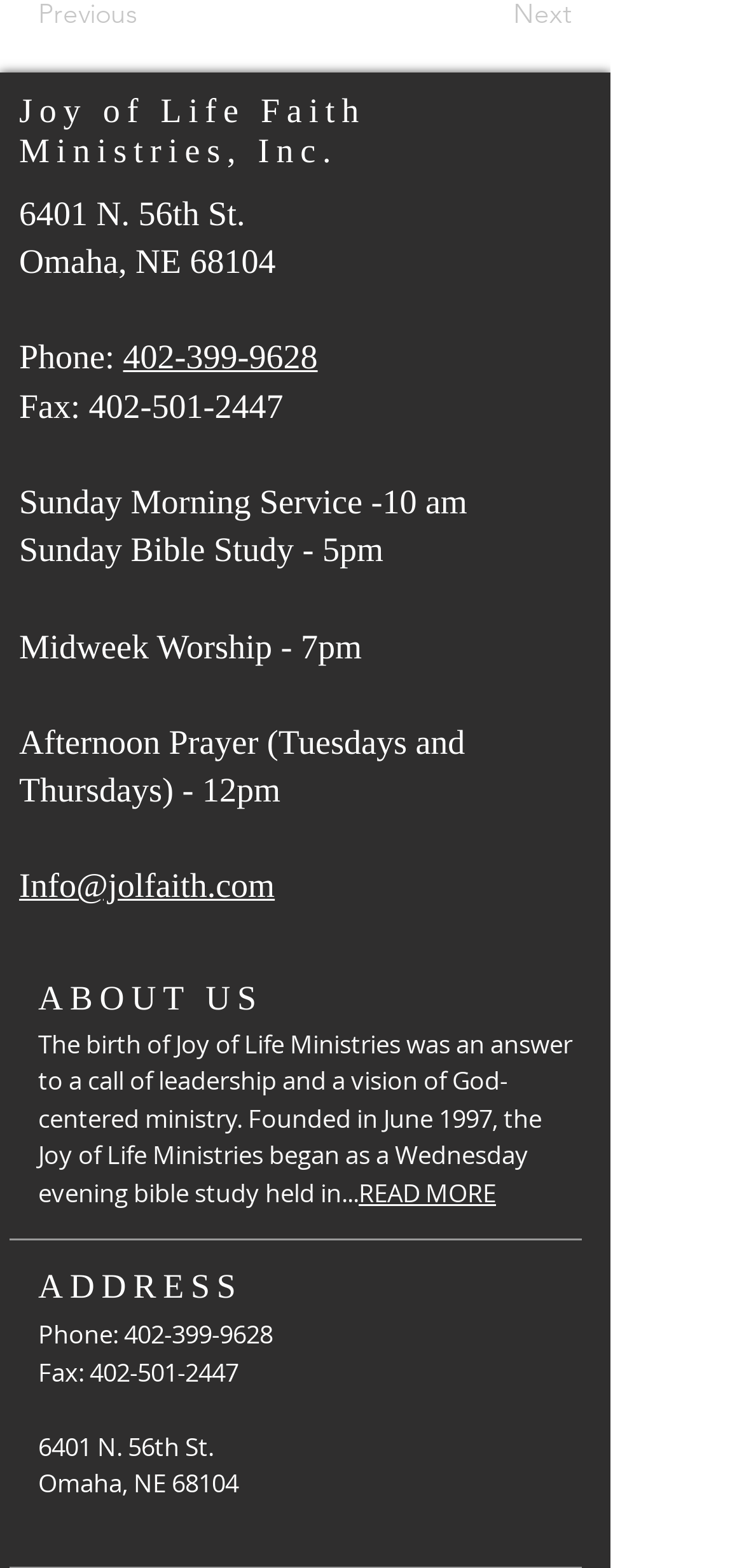Based on the image, please respond to the question with as much detail as possible:
What is the purpose of Joy of Life Ministries?

The purpose of Joy of Life Ministries can be inferred from the 'ABOUT US' section, which states that the ministry was founded as a response to a call of leadership and a vision of God-centered ministry.